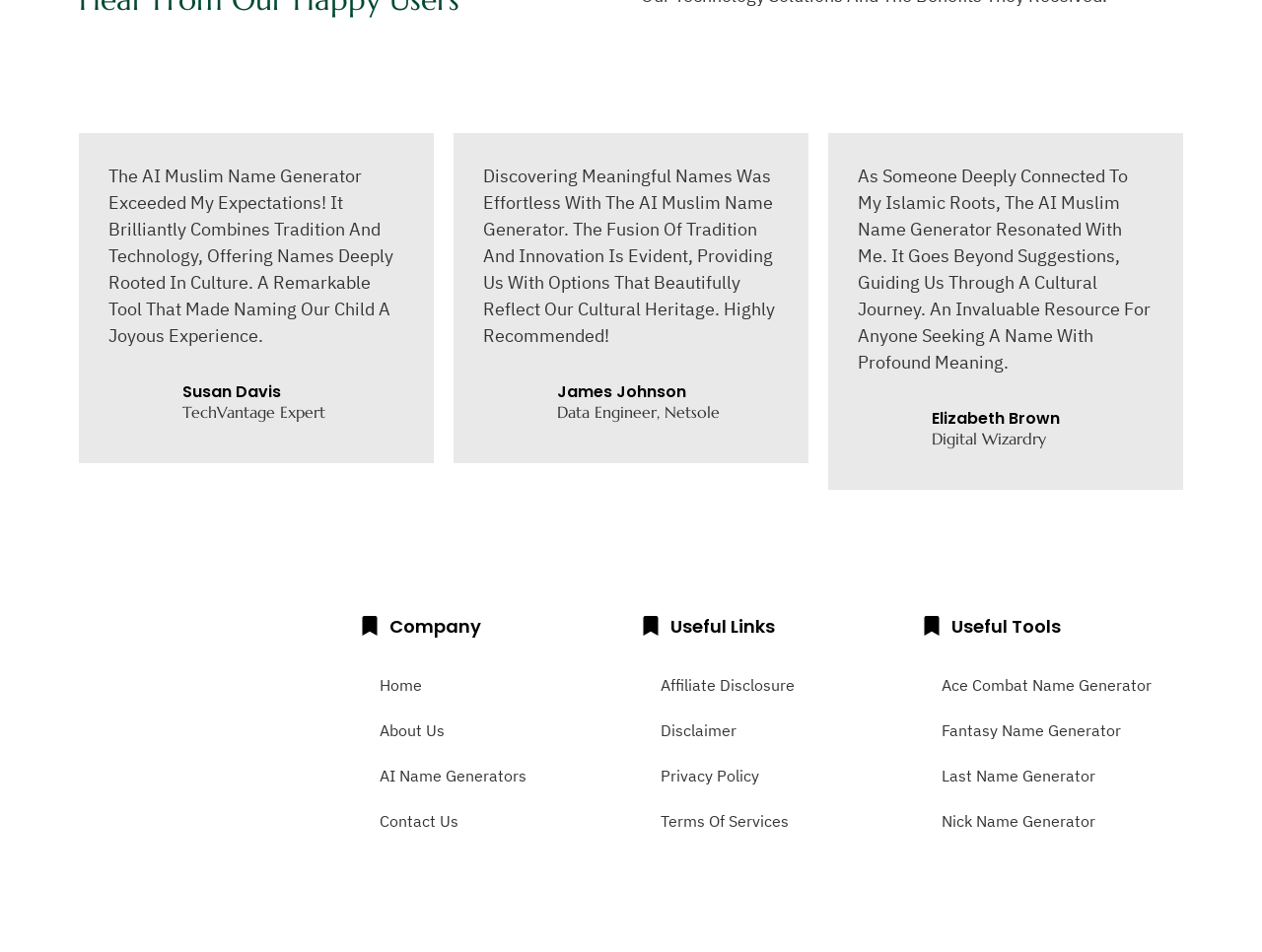What is the name of the company behind this website?
Look at the image and construct a detailed response to the question.

Although the website has a section labeled 'Company', it does not provide the name of the company behind the website. It only provides links to other sections of the website.